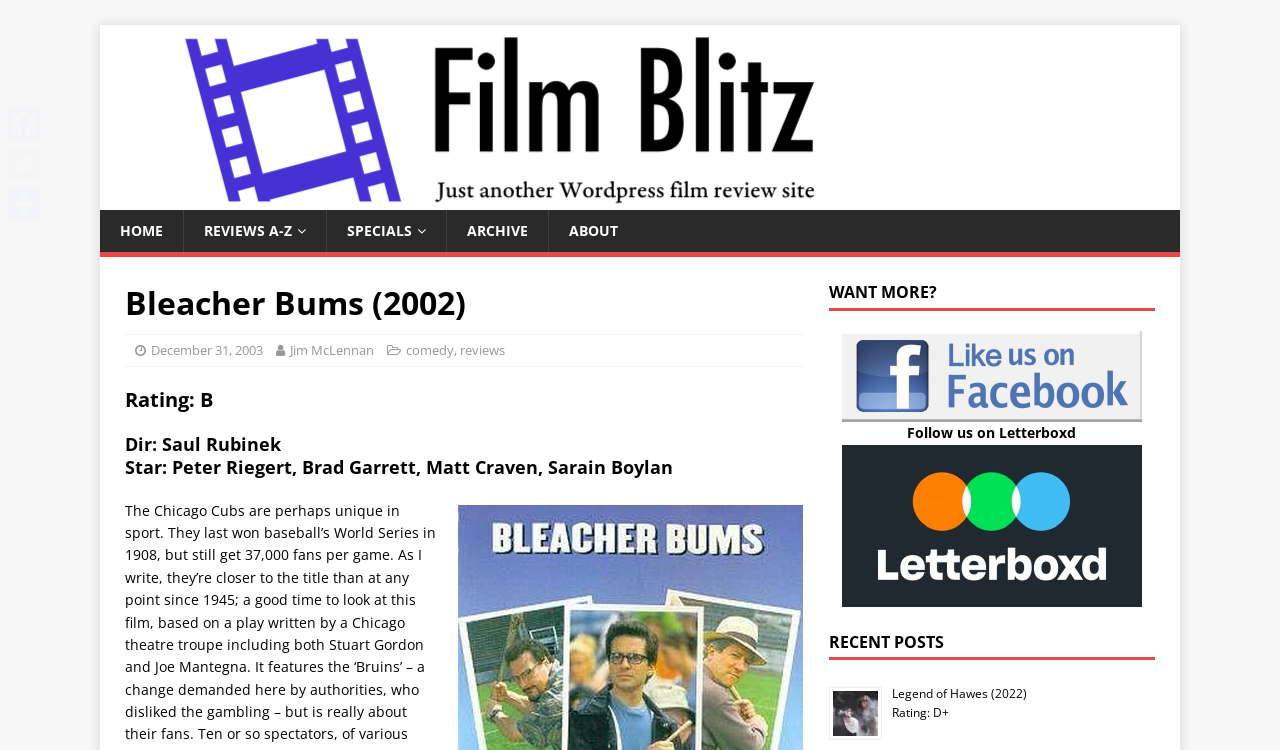What is the rating of the movie Bleacher Bums?
Based on the image, answer the question with as much detail as possible.

The rating of the movie Bleacher Bums is mentioned in the heading 'Rating: B' which is located below the movie title.